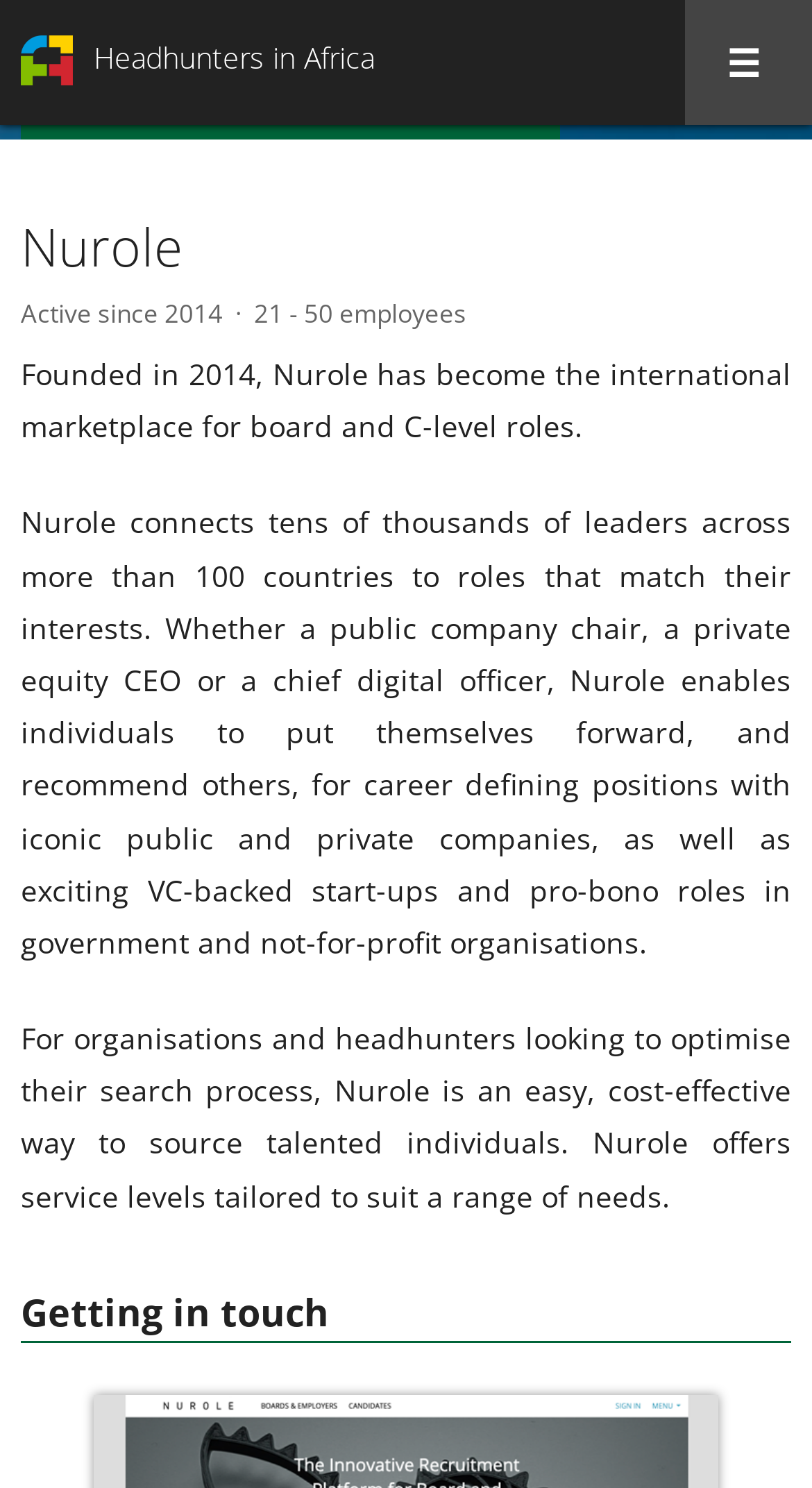When was Nurole founded?
Refer to the image and respond with a one-word or short-phrase answer.

2014